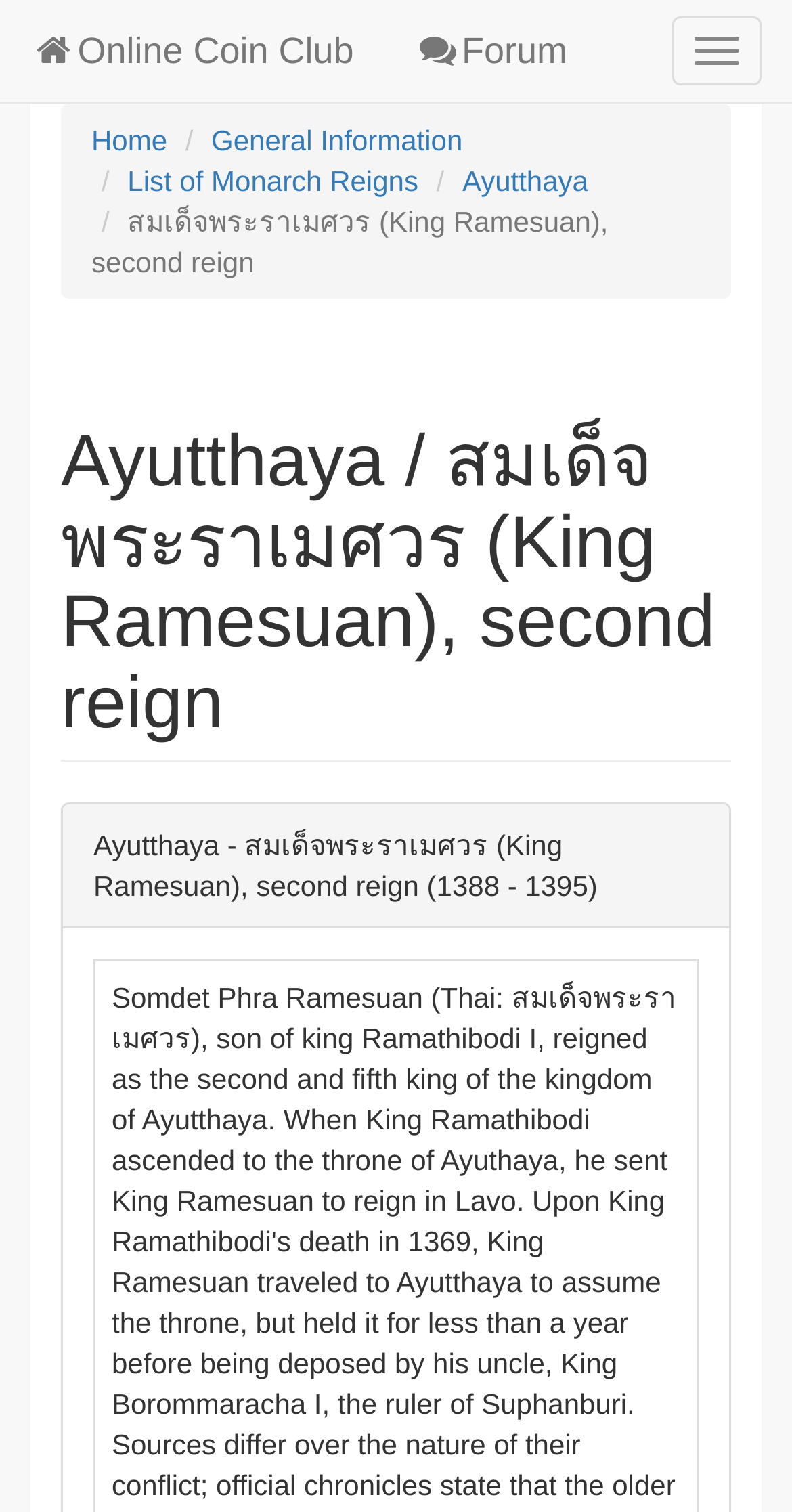Reply to the question with a single word or phrase:
What is the name of the king in this reign?

King Ramesuan